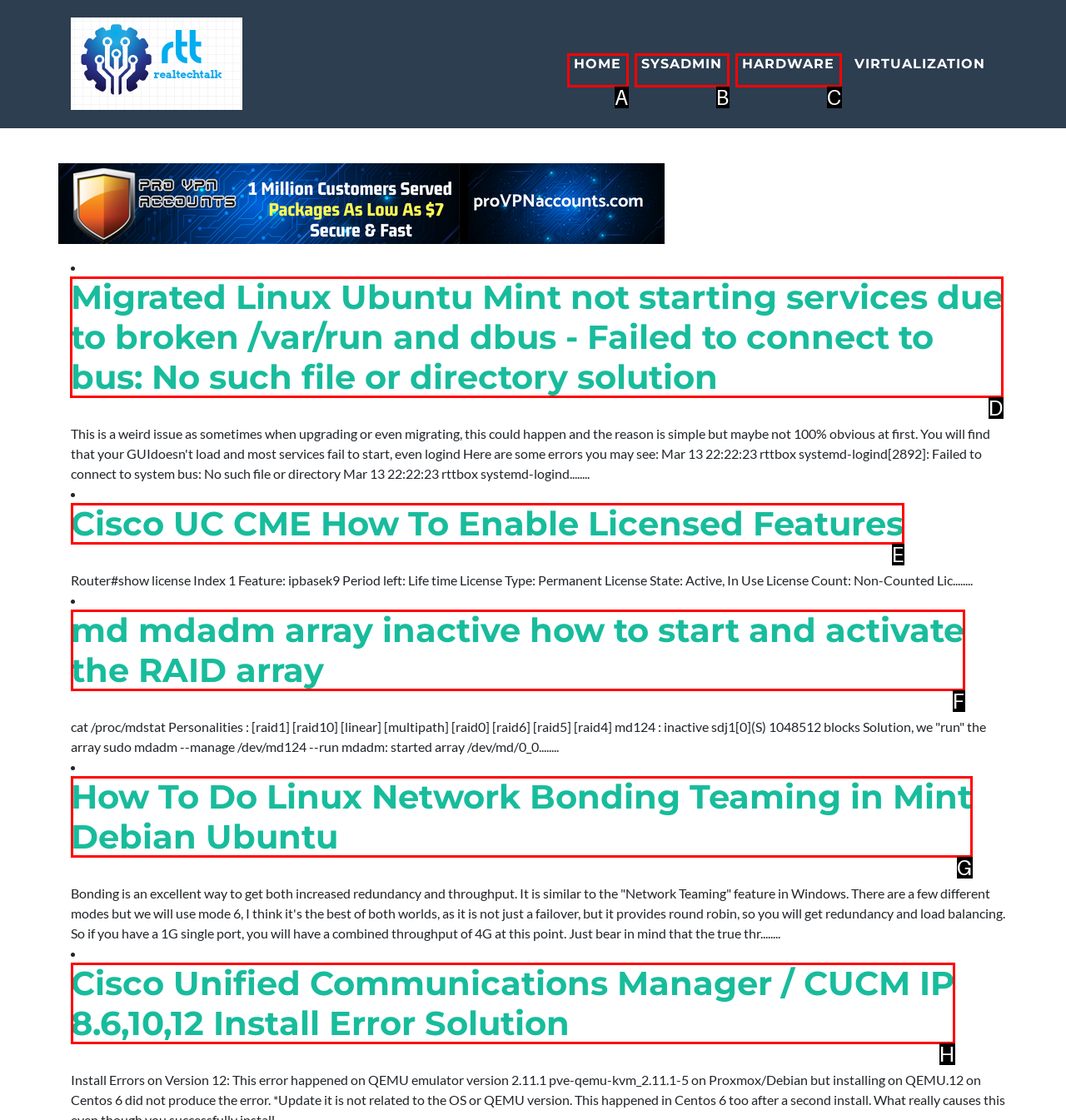Determine the right option to click to perform this task: Click on the link 'Migrated Linux Ubuntu Mint not starting services due to broken /var/run and dbus - Failed to connect to bus: No such file or directory solution'
Answer with the correct letter from the given choices directly.

D